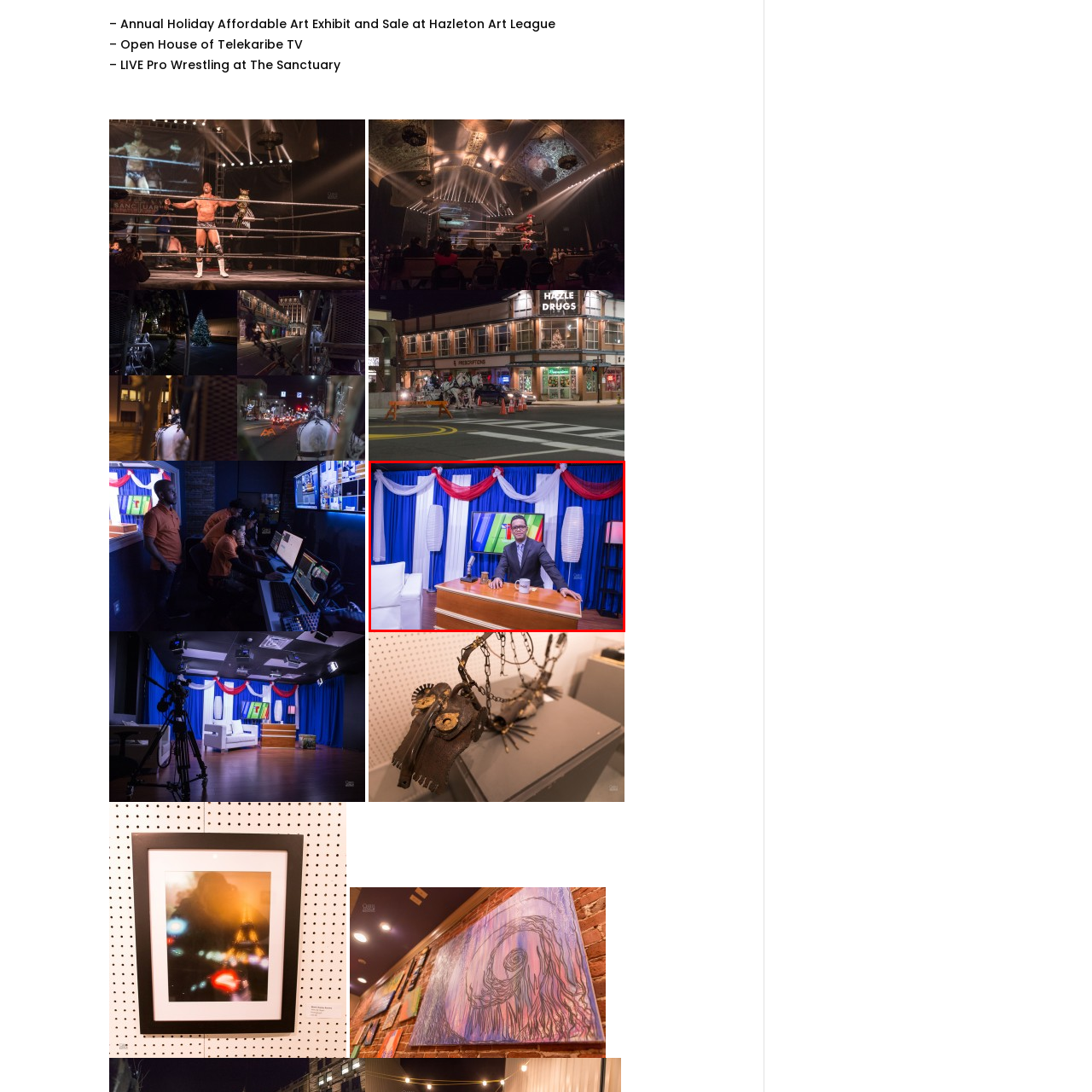Describe in detail the contents of the image highlighted within the red box.

The image features a television studio setting, where a well-dressed host is seated behind a wooden desk, smiling at the camera. The backdrop is a vibrant combination of blue curtains, draped white fabric, and decorative red accents, creating a lively atmosphere. In the background, a large screen displays colorful graphics, hinting at the show's theme or topic. On the desk, a coffee mug and a small decorative item add personal touches to the host’s workspace. This setup suggests a dynamic and engaging television program, likely one that involves interviews or discussions, promising an inviting and professional ambiance for viewers.